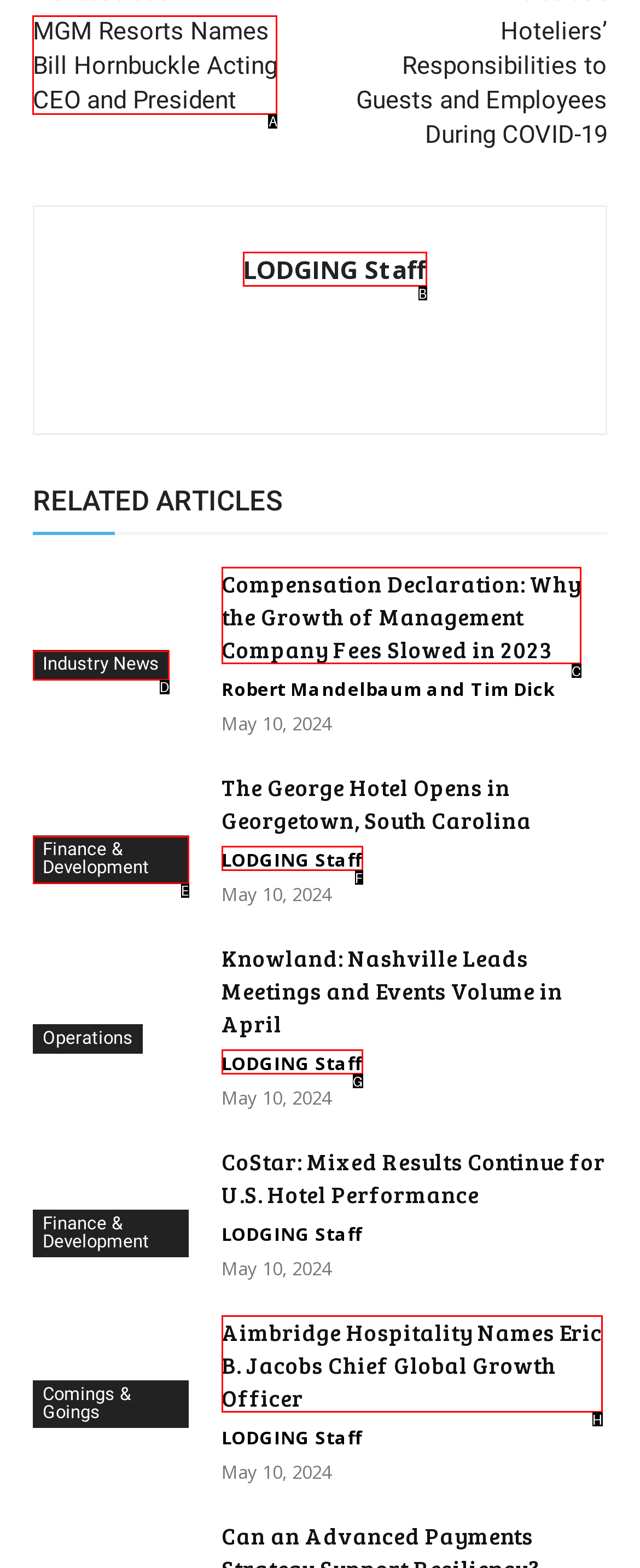Identify the correct UI element to click to follow this instruction: Read about MGM Resorts Names Bill Hornbuckle Acting CEO and President
Respond with the letter of the appropriate choice from the displayed options.

A